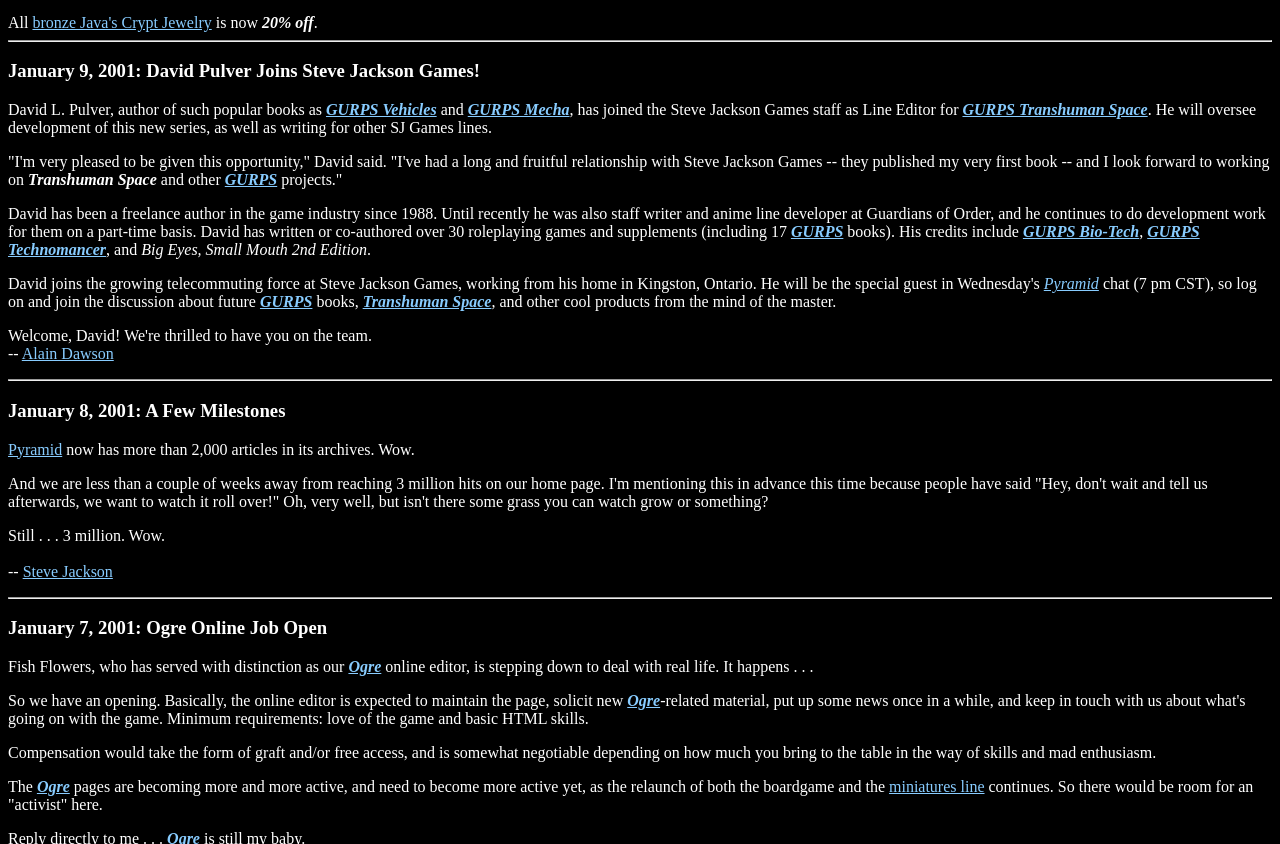Please give a short response to the question using one word or a phrase:
What is the name of the online editor who is stepping down?

Fish Flowers